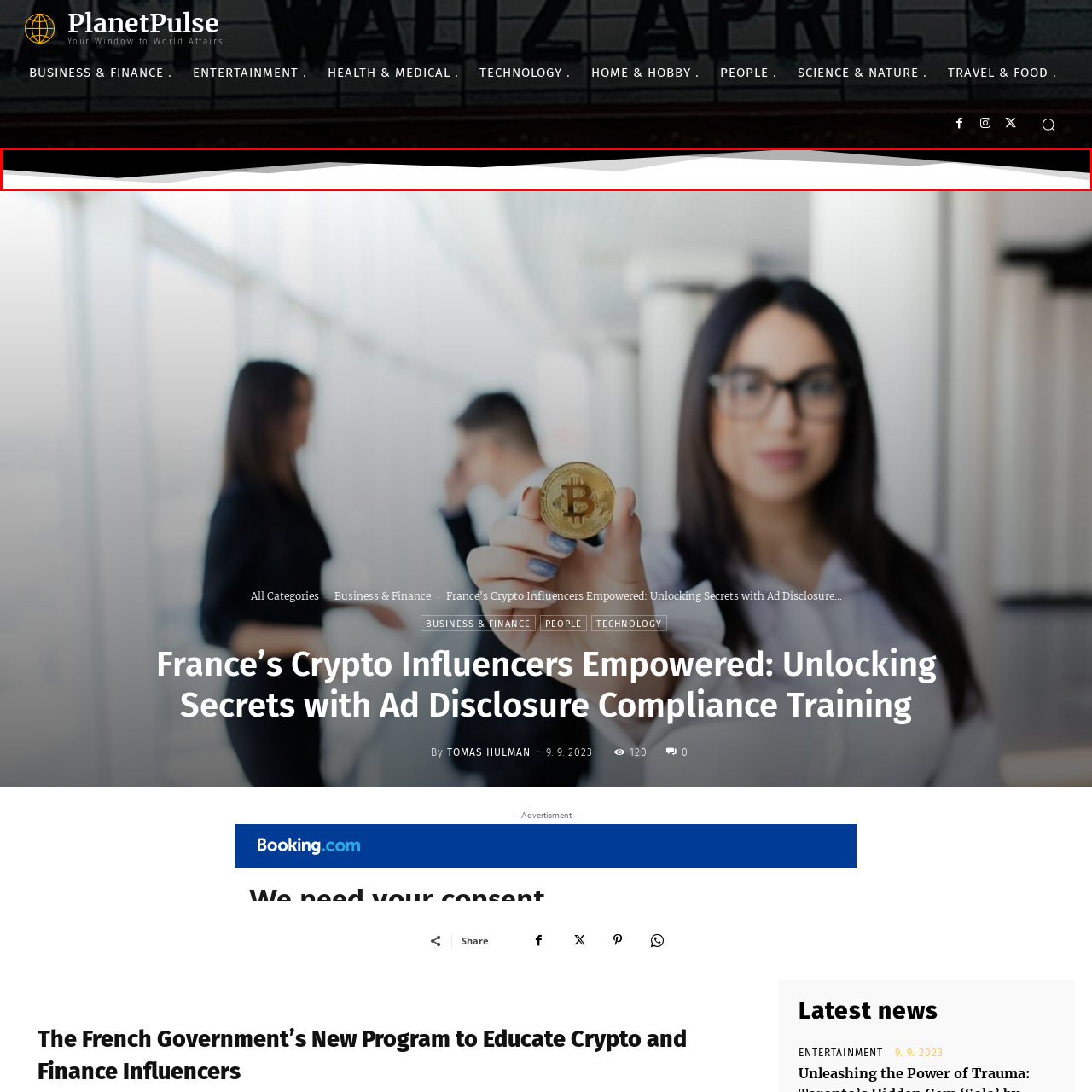Write a comprehensive caption detailing the image within the red boundary.

The image appears to be associated with an article titled "France’s Crypto Influencers Empowered: Unlocking Secrets with Ad Disclosure Compliance Training." This piece discusses a new program initiated by the French government aimed at educating influencers in the crypto and finance sectors about advertising compliance. The context suggests a focus on enhancing transparency and ethical practices within the industry, particularly regarding ad disclosures. The visual could relate to themes of finance, education, or digital currency, reflecting the efforts to empower influencers with knowledge and compliance skills.